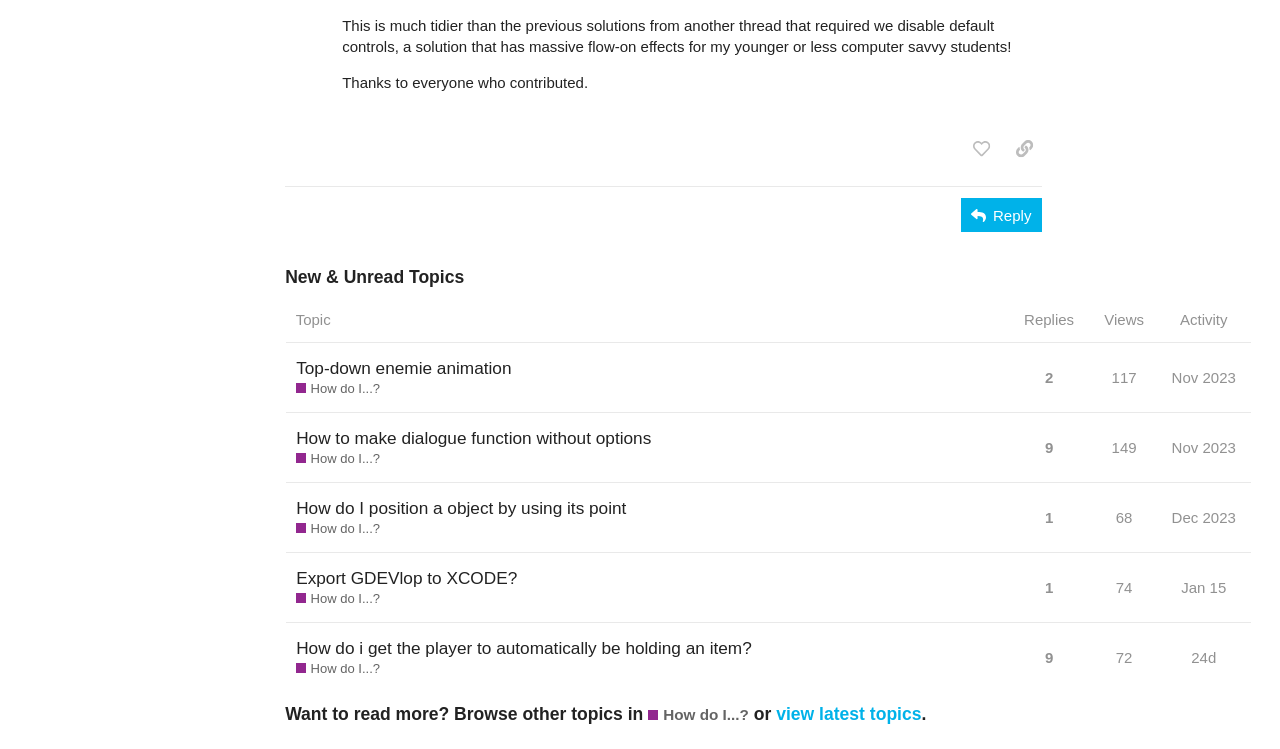Provide your answer to the question using just one word or phrase: What is the title of the first topic in the list?

Top-down enemie animation